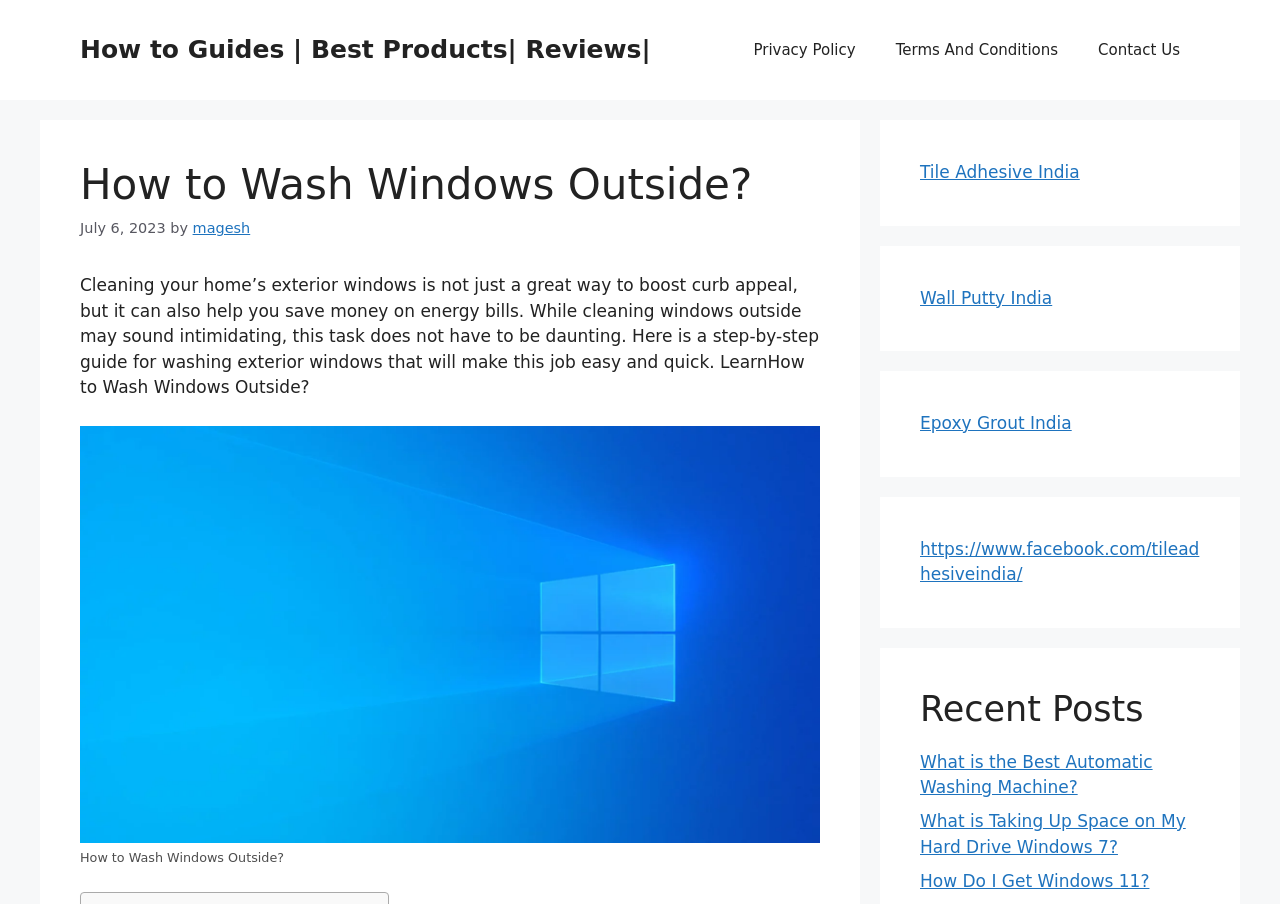Please determine the bounding box coordinates for the element that should be clicked to follow these instructions: "Click on the 'Accueil portail documentaire Horizon' link".

None